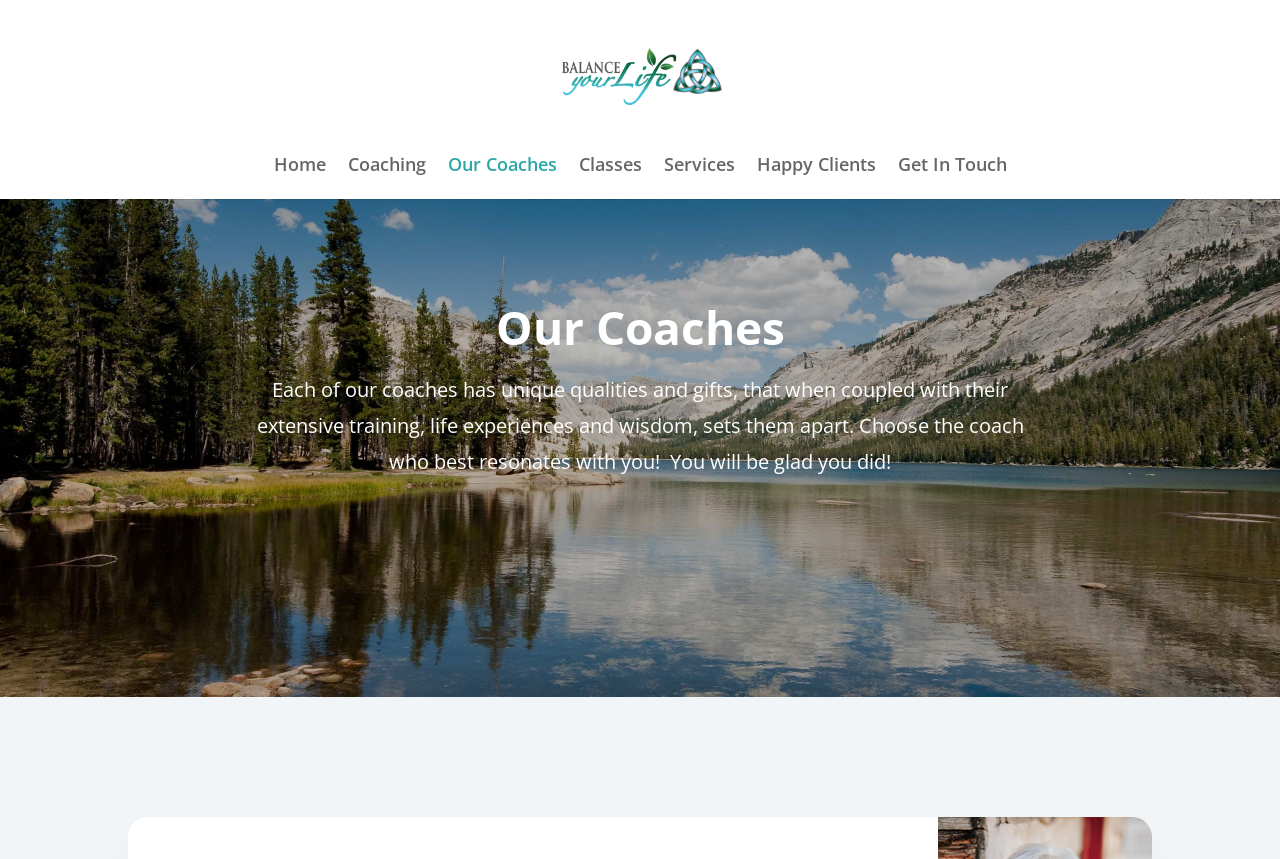What is the main topic of the webpage?
Look at the image and respond with a one-word or short-phrase answer.

Coaches